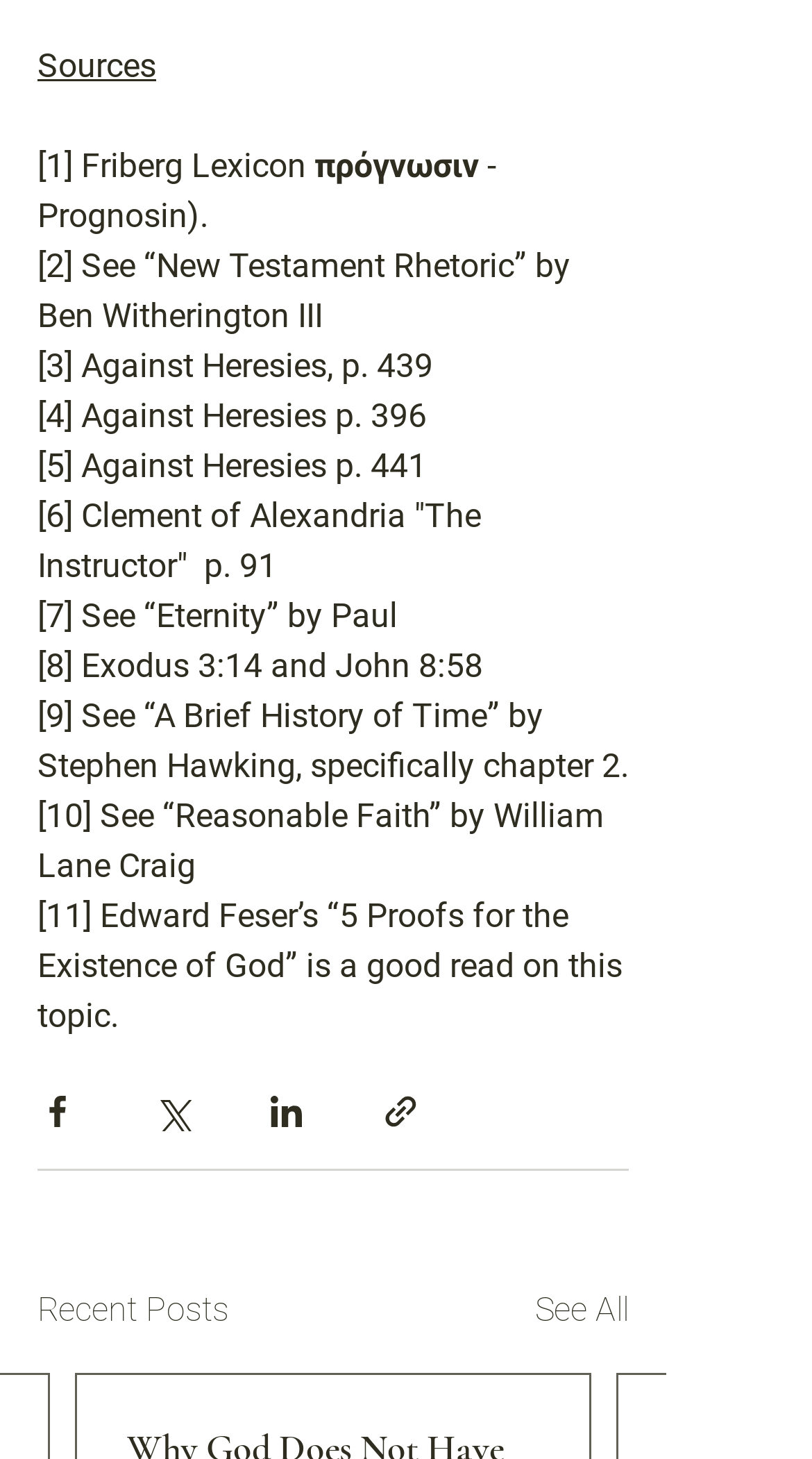How many links are there in the sources section?
Using the image as a reference, answer with just one word or a short phrase.

11